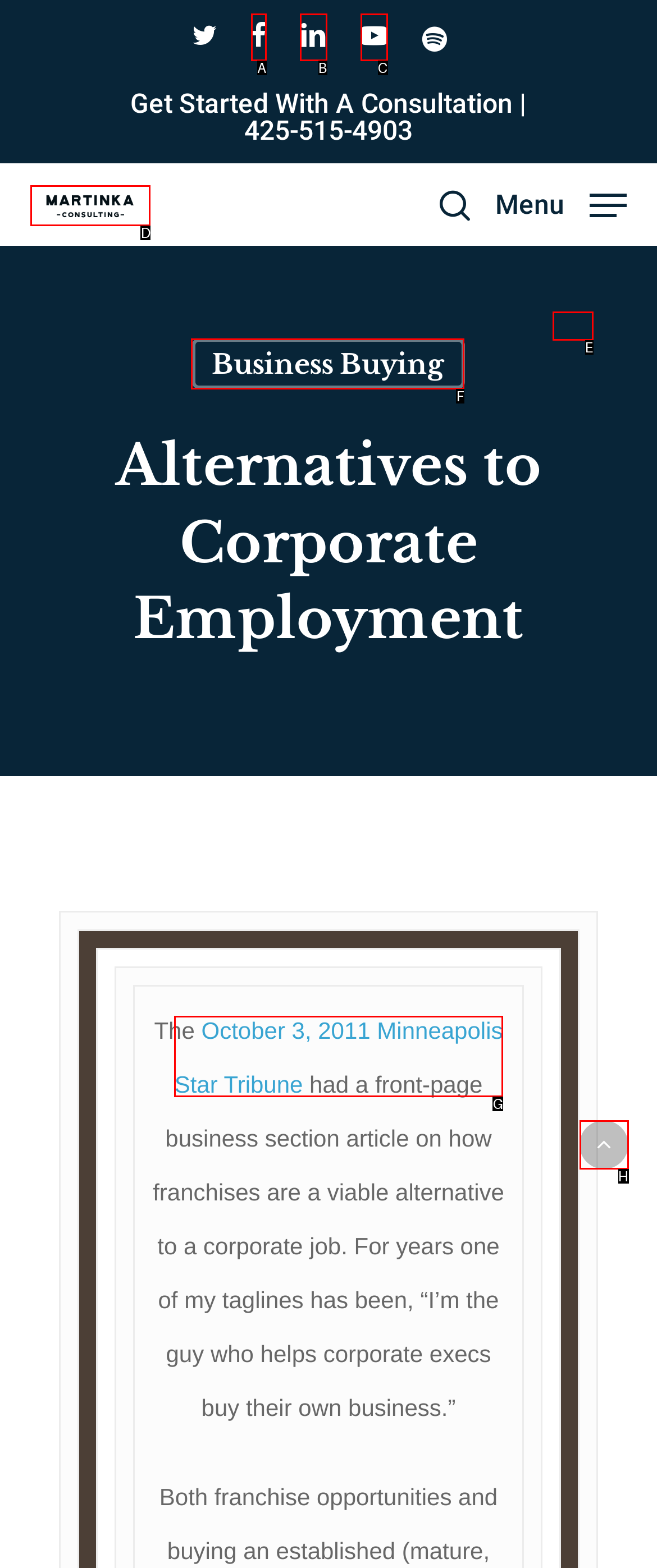Choose the HTML element that best fits the given description: facebook. Answer by stating the letter of the option.

A